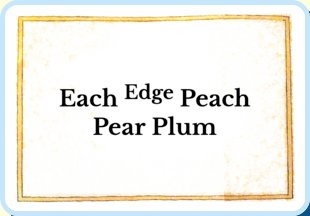Please give a short response to the question using one word or a phrase:
What is the topic of discussion associated with the talk?

graph theory